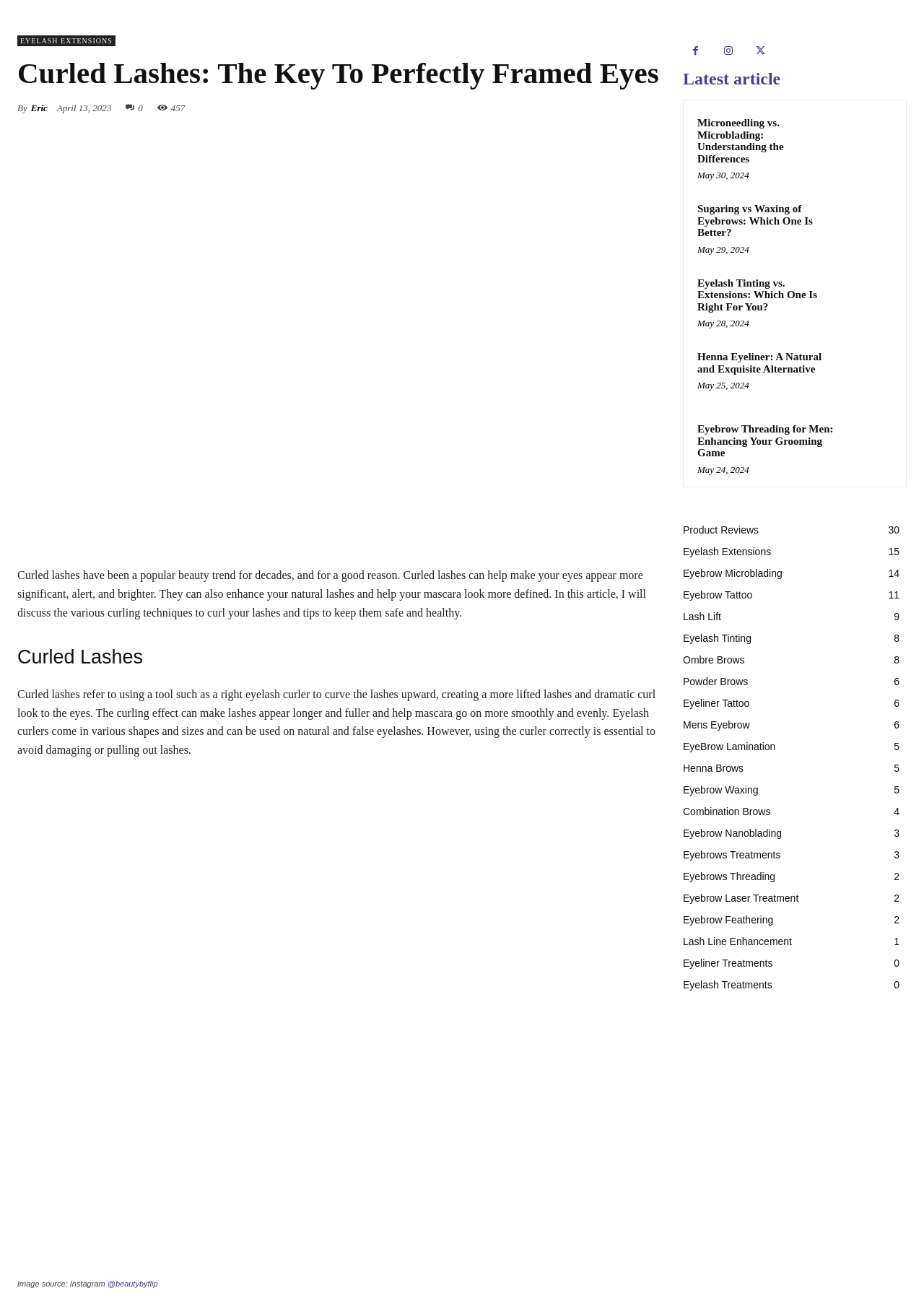Please pinpoint the bounding box coordinates for the region I should click to adhere to this instruction: "View the latest article 'Microneedling vs. Microblading: Understanding the Differences'".

[0.911, 0.087, 0.966, 0.125]